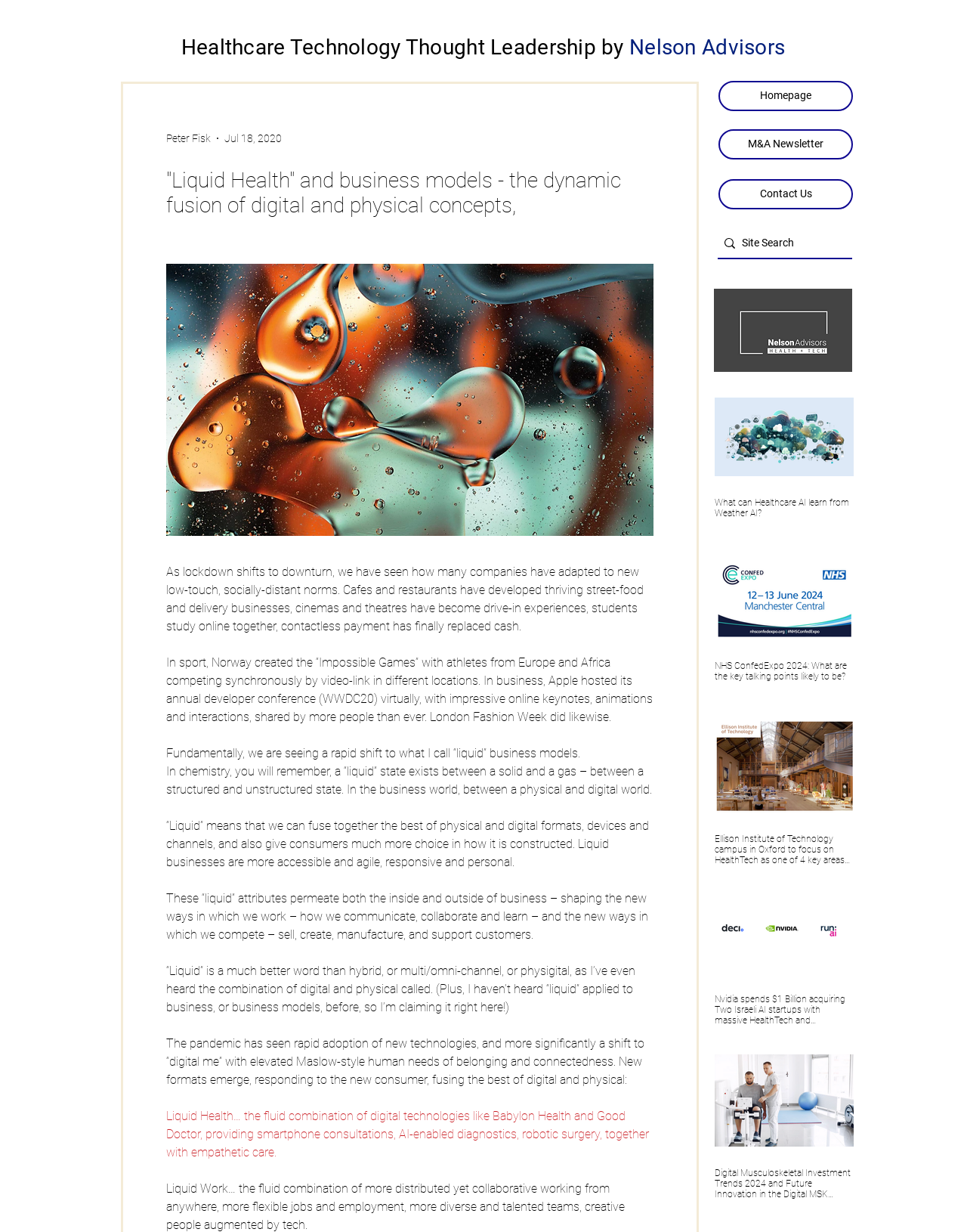Please determine the bounding box coordinates for the UI element described as: "Contact Us".

[0.743, 0.145, 0.882, 0.17]